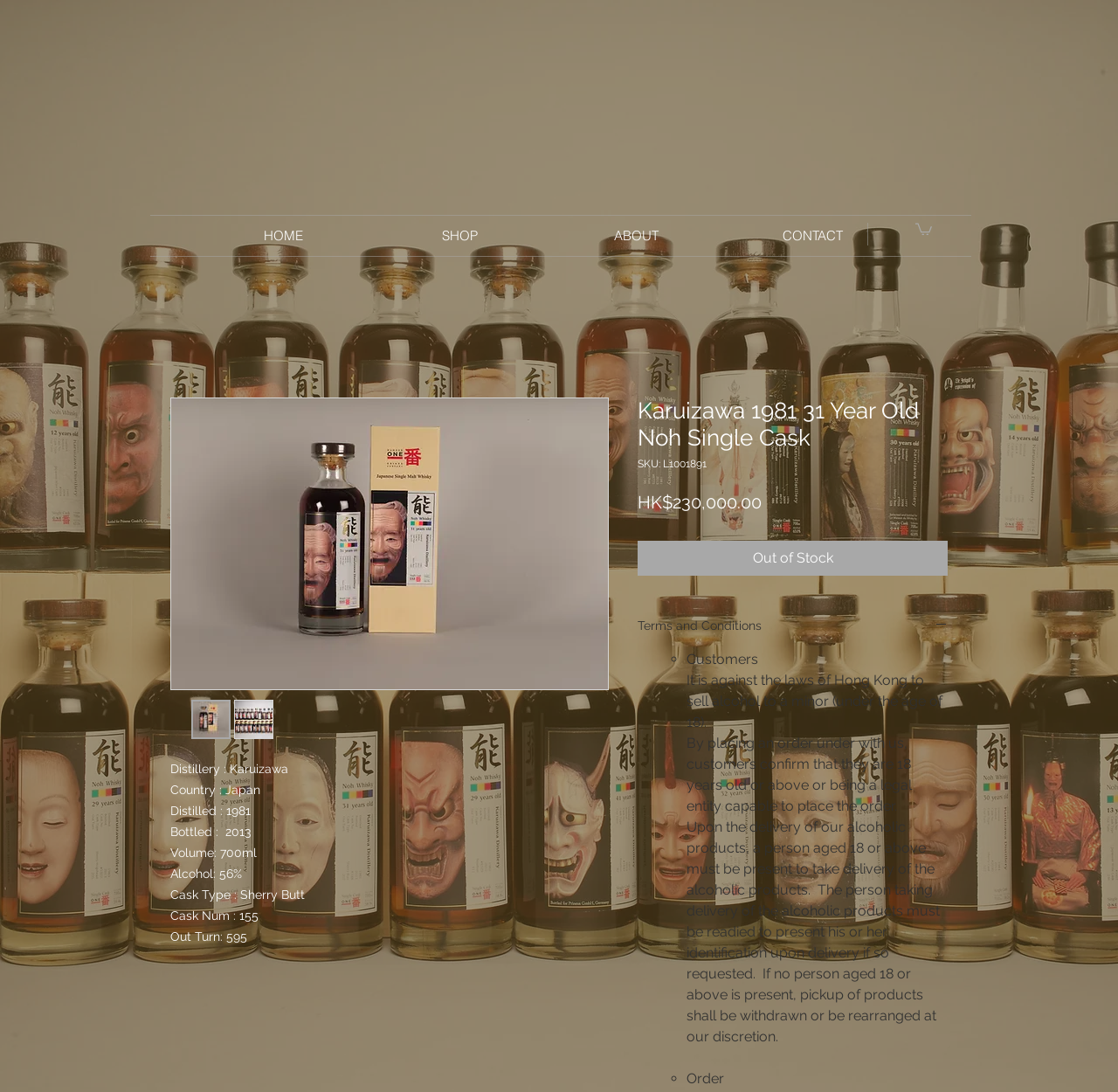Identify the bounding box coordinates for the element you need to click to achieve the following task: "View the 'Karuizawa 1981 31 Year Old Noh Single Cask' image". The coordinates must be four float values ranging from 0 to 1, formatted as [left, top, right, bottom].

[0.153, 0.365, 0.544, 0.631]